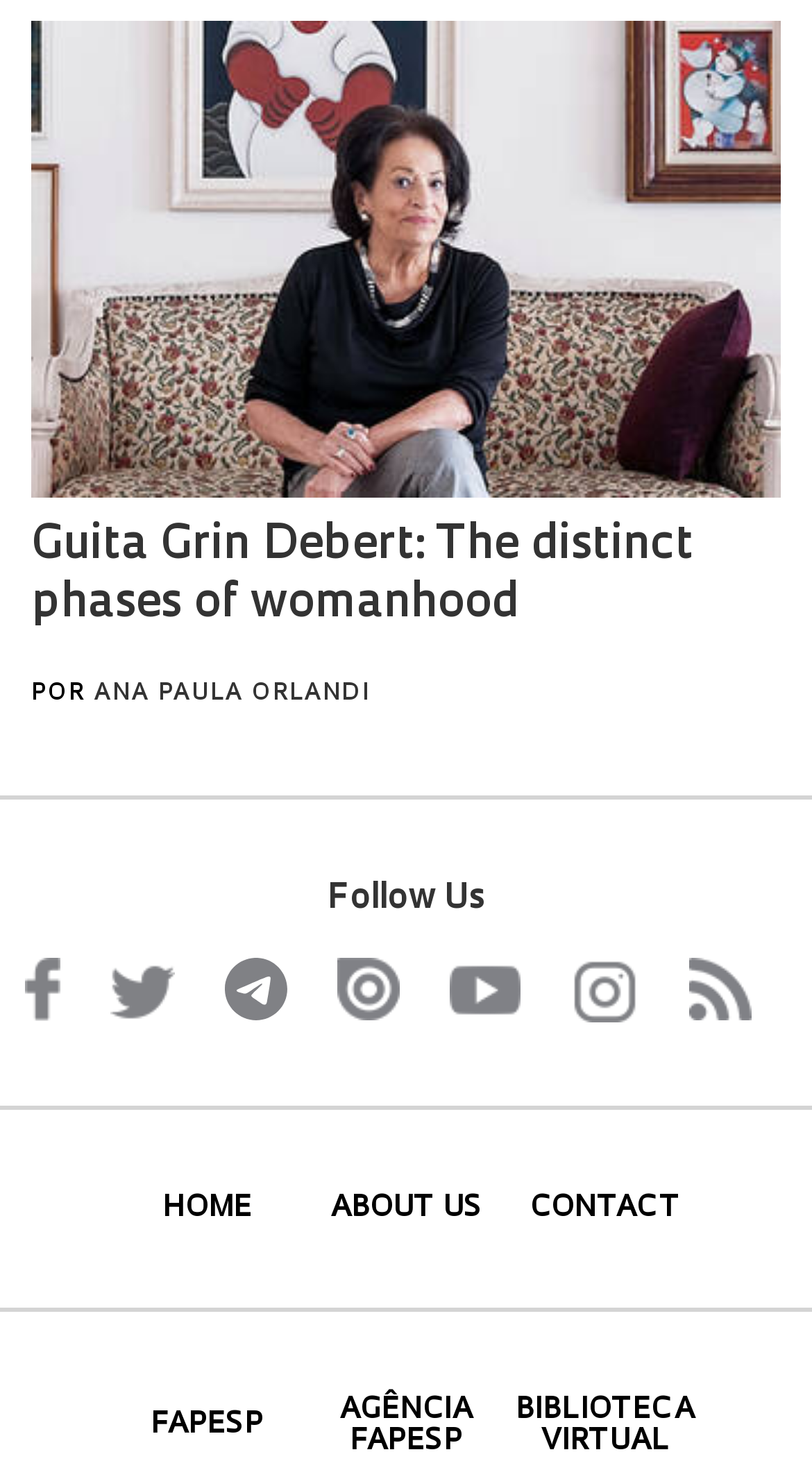Determine the bounding box coordinates of the area to click in order to meet this instruction: "Follow us on Facebook".

[0.031, 0.648, 0.074, 0.692]